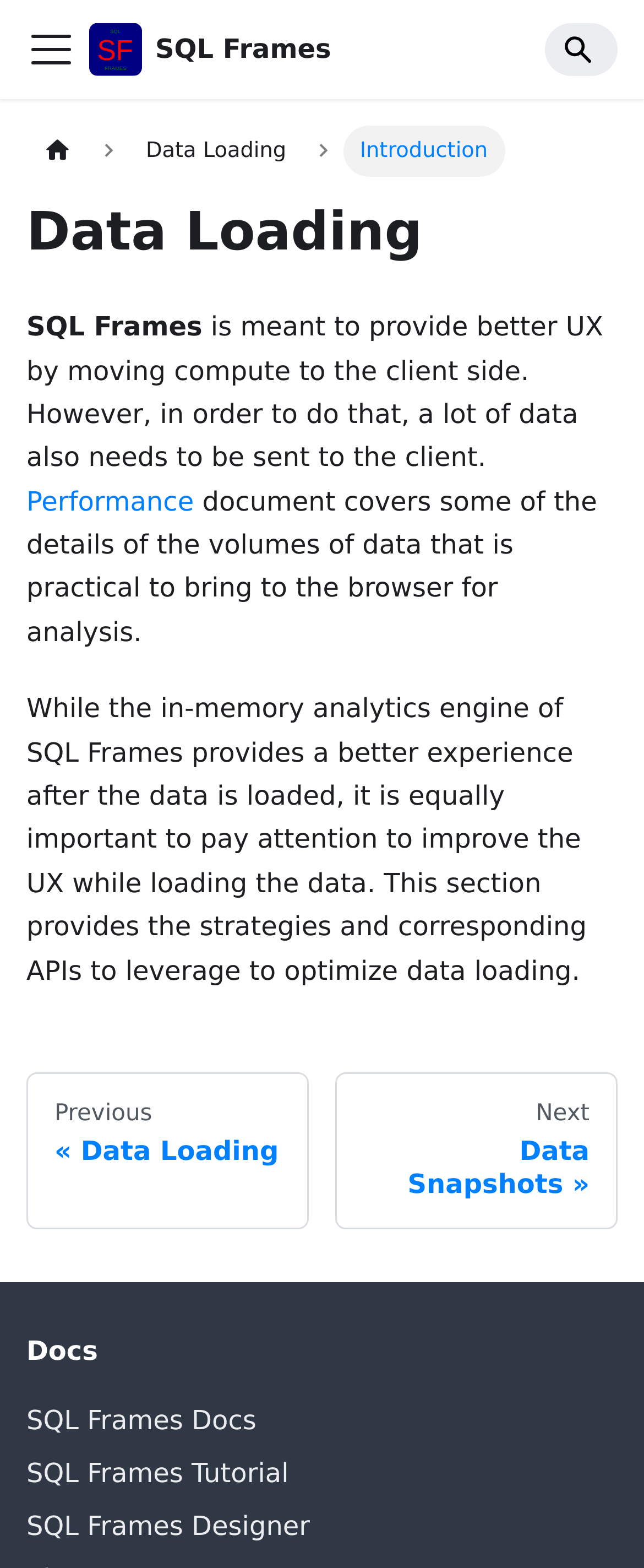Given the element description: "SQL Frames", predict the bounding box coordinates of the UI element it refers to, using four float numbers between 0 and 1, i.e., [left, top, right, bottom].

[0.138, 0.015, 0.514, 0.048]